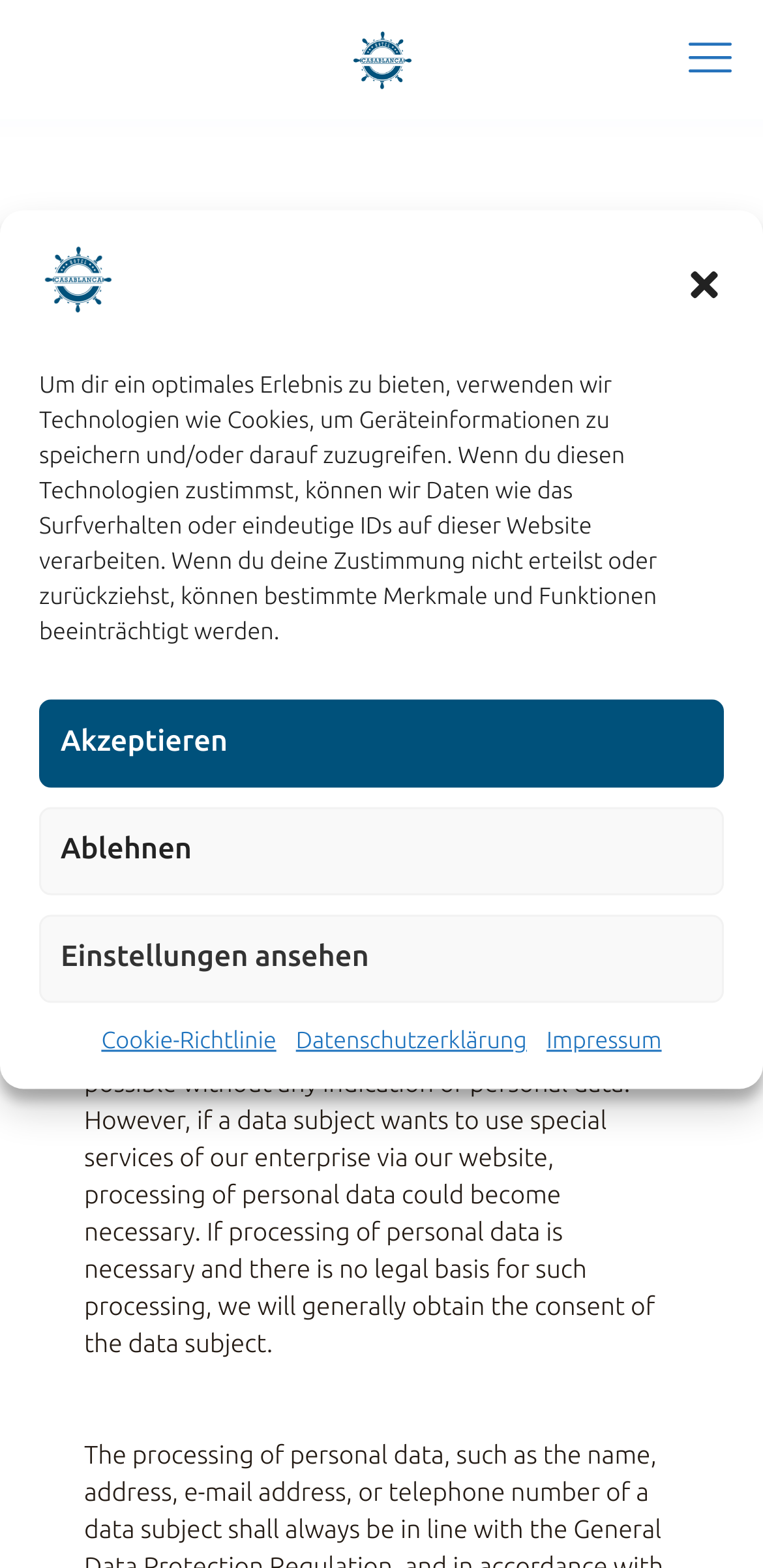Please find the bounding box coordinates of the element that you should click to achieve the following instruction: "Go back to top". The coordinates should be presented as four float numbers between 0 and 1: [left, top, right, bottom].

[0.841, 0.751, 0.949, 0.804]